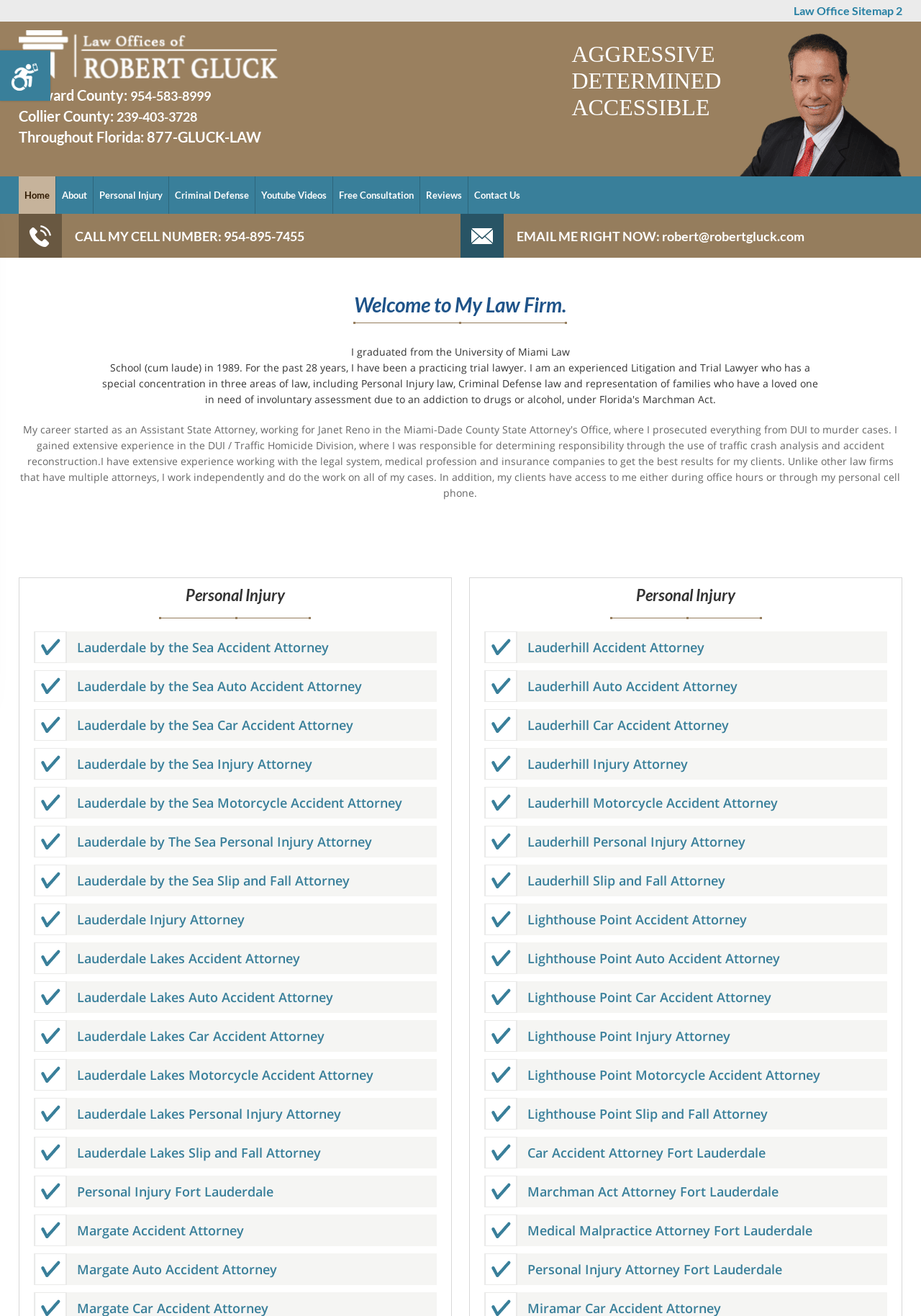Please find the bounding box coordinates of the element that you should click to achieve the following instruction: "Visit the 'Personal Injury' page". The coordinates should be presented as four float numbers between 0 and 1: [left, top, right, bottom].

[0.101, 0.134, 0.182, 0.162]